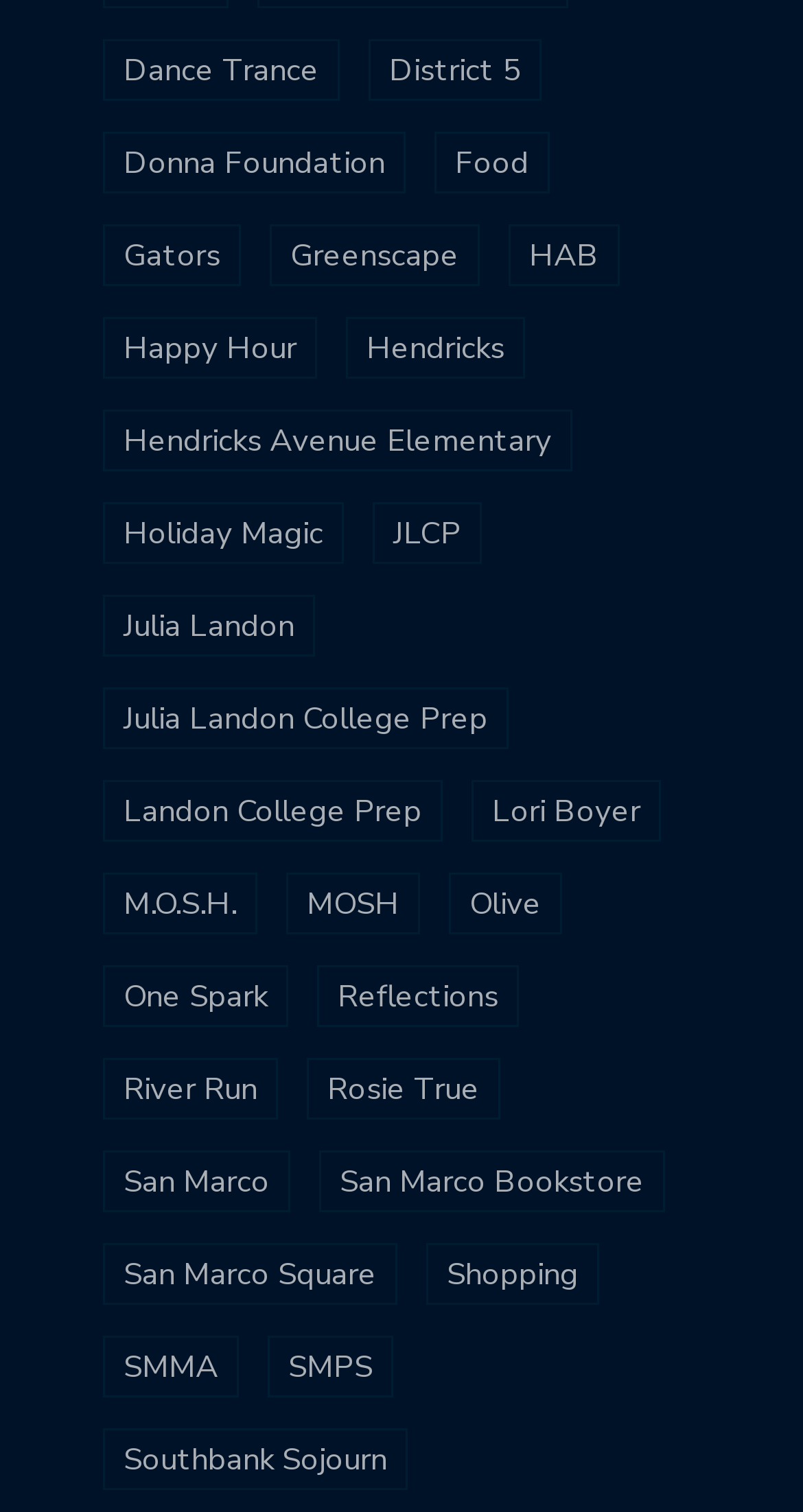Indicate the bounding box coordinates of the clickable region to achieve the following instruction: "Explore District 5."

[0.459, 0.026, 0.674, 0.066]